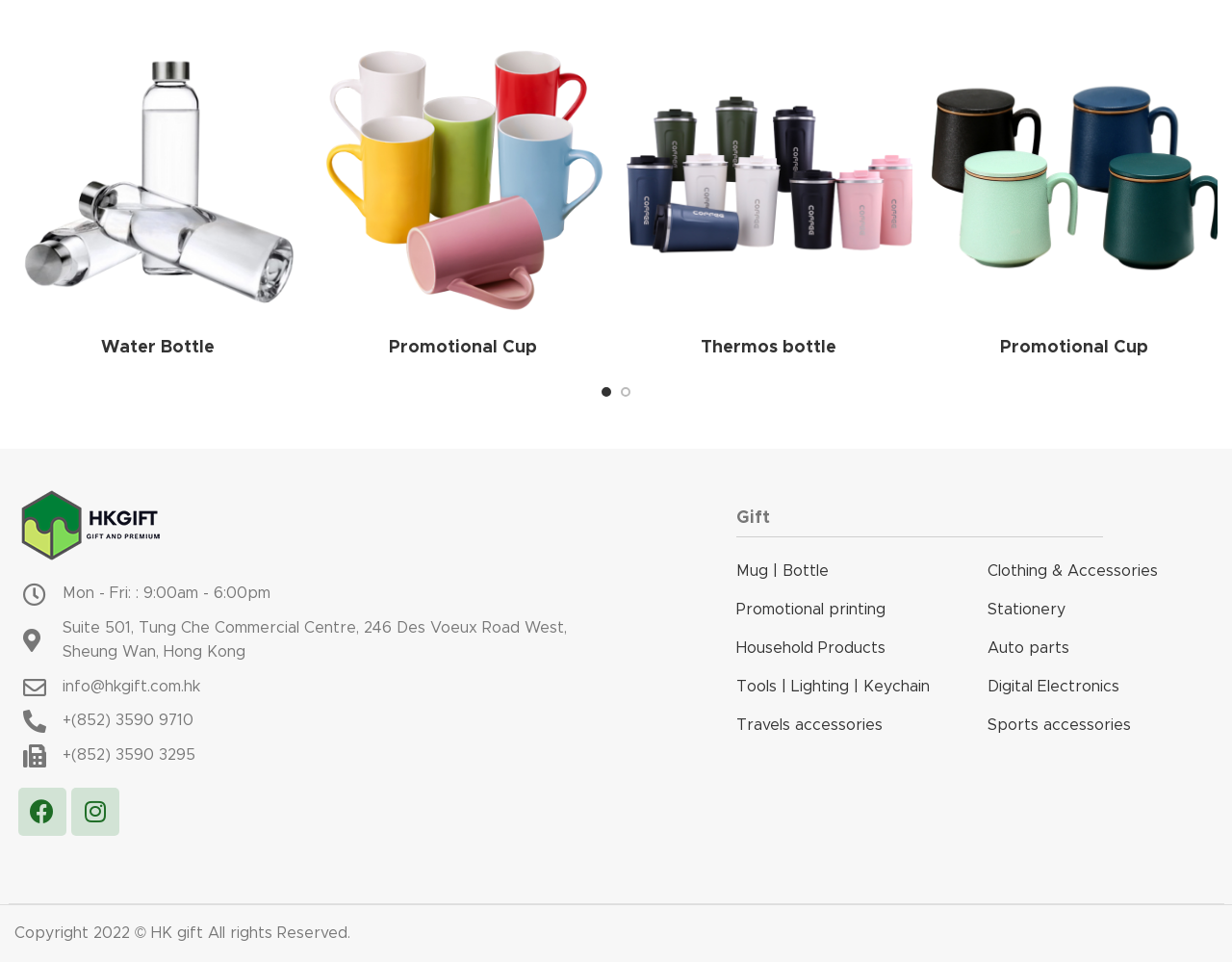What is the address of the company?
Please use the image to provide an in-depth answer to the question.

The address is listed at the bottom of the webpage, in the contact information section, as 'Suite 501, Tung Che Commercial Centre, 246 Des Voeux Road West, Sheung Wan, Hong Kong'.